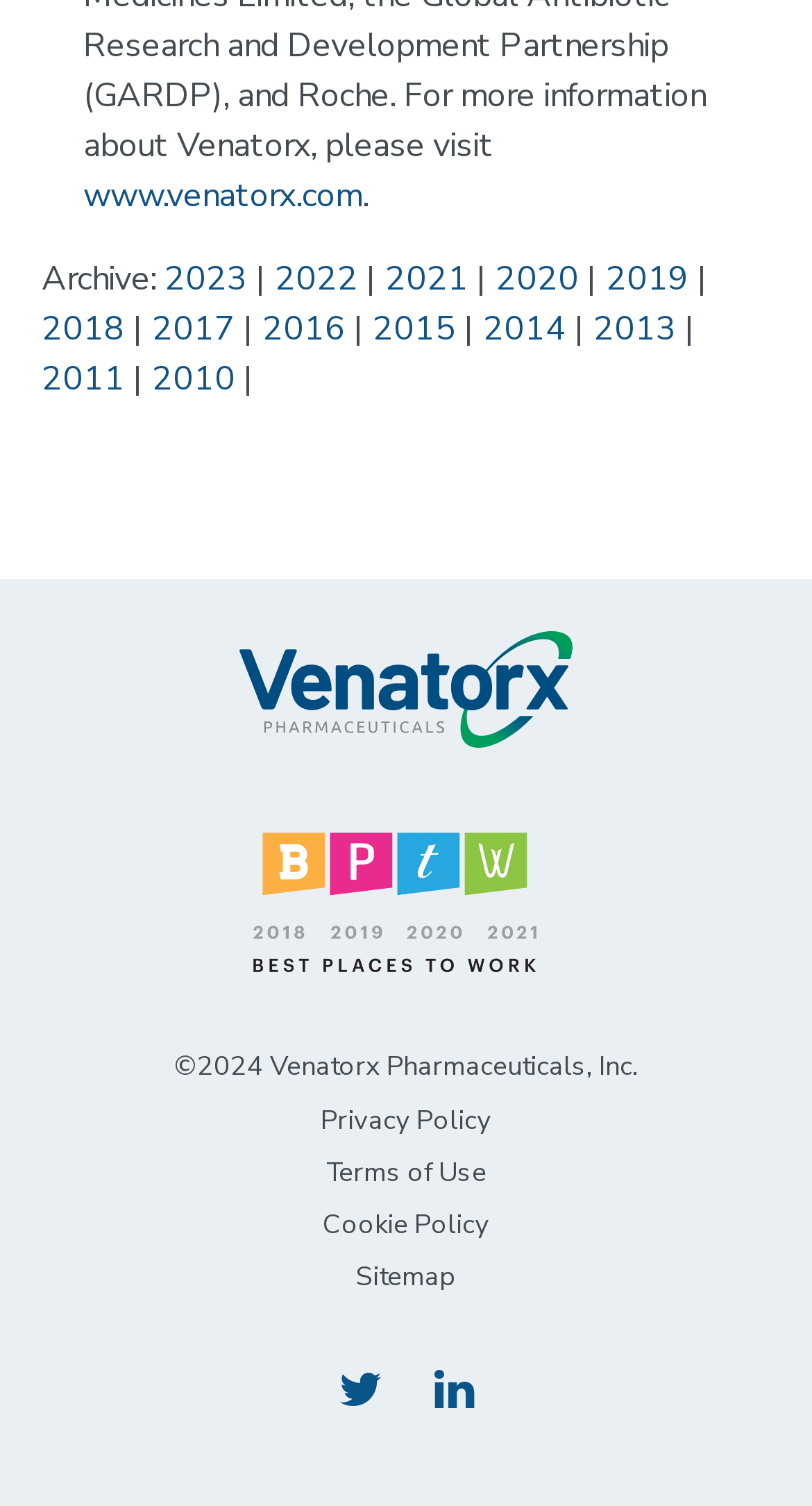Examine the image and give a thorough answer to the following question:
How many years are listed in the archive?

The archive section lists years from 2011 to 2023, which are 11 years in total. These years are listed as links, separated by vertical bars, and are located at the top of the webpage.